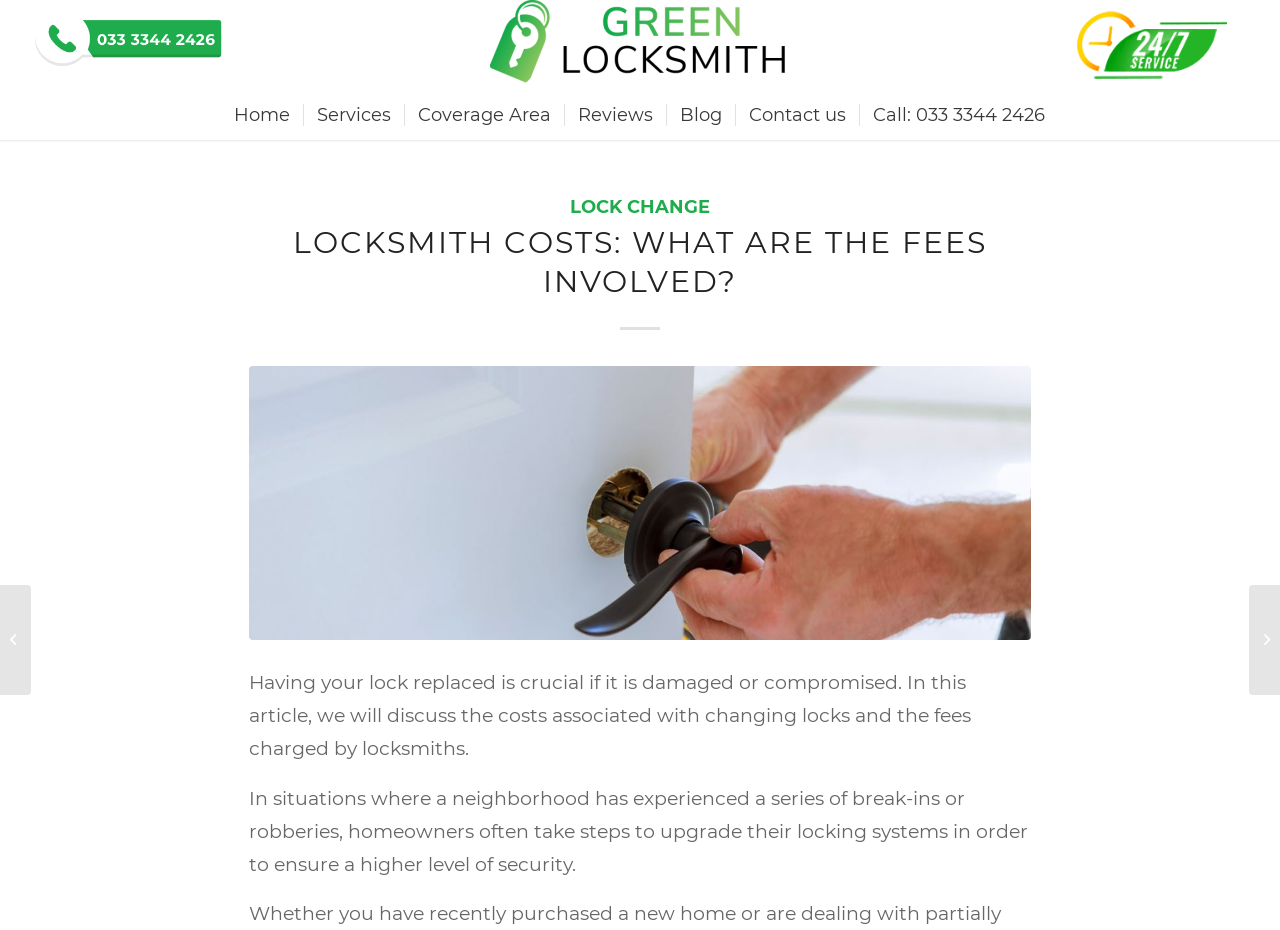Please examine the image and answer the question with a detailed explanation:
What is the purpose of replacing a lock?

According to the webpage, replacing a lock is crucial if it is damaged or compromised, and it is mentioned that homeowners often take steps to upgrade their locking systems in order to ensure a higher level of security, especially in situations where a neighborhood has experienced a series of break-ins or robberies.